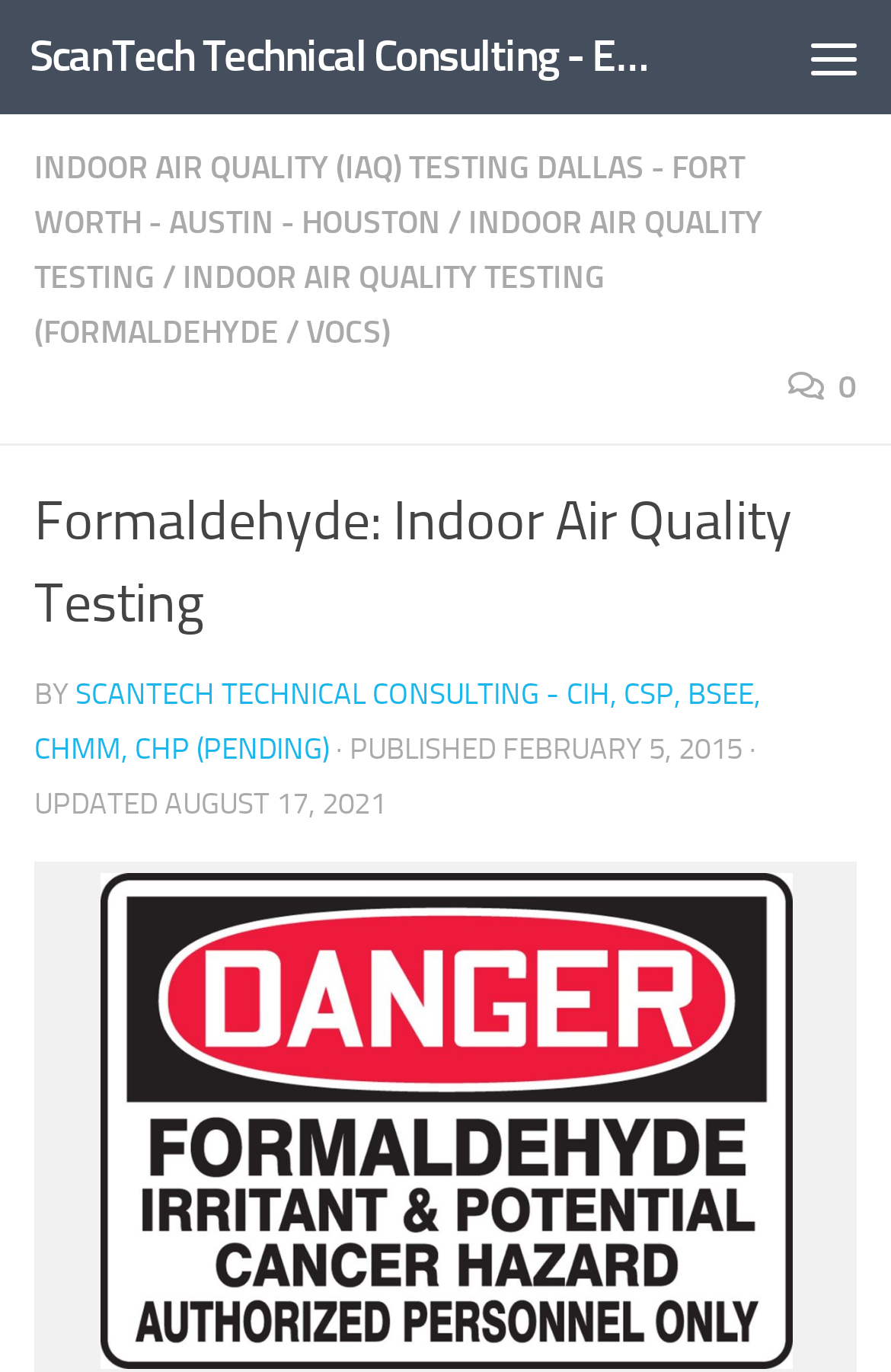Respond with a single word or phrase for the following question: 
What is the company name mentioned on the webpage?

ScanTech Technical Consulting